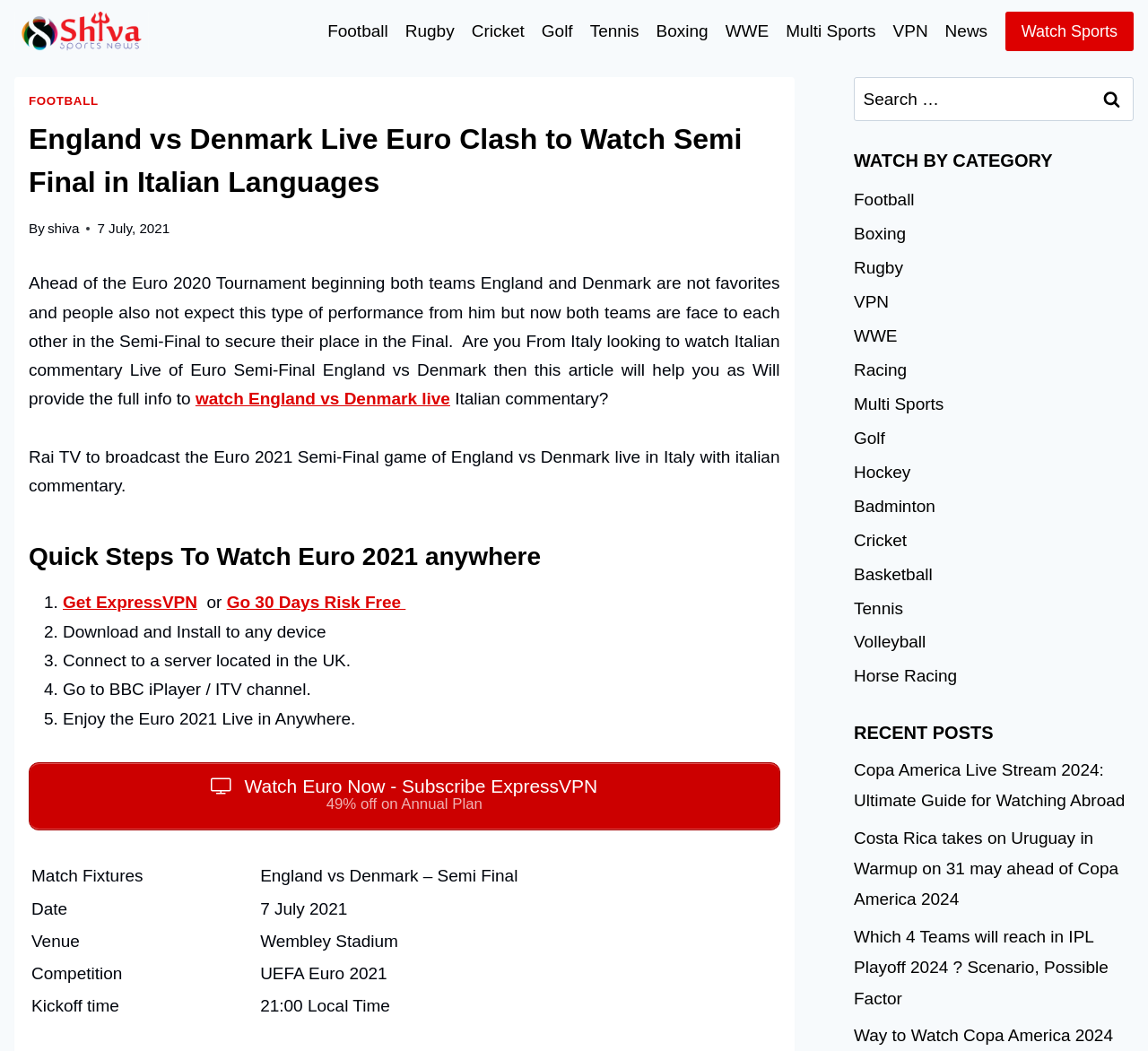Identify the bounding box coordinates of the area that should be clicked in order to complete the given instruction: "Click on the 'Watch Sports' link". The bounding box coordinates should be four float numbers between 0 and 1, i.e., [left, top, right, bottom].

[0.875, 0.011, 0.988, 0.048]